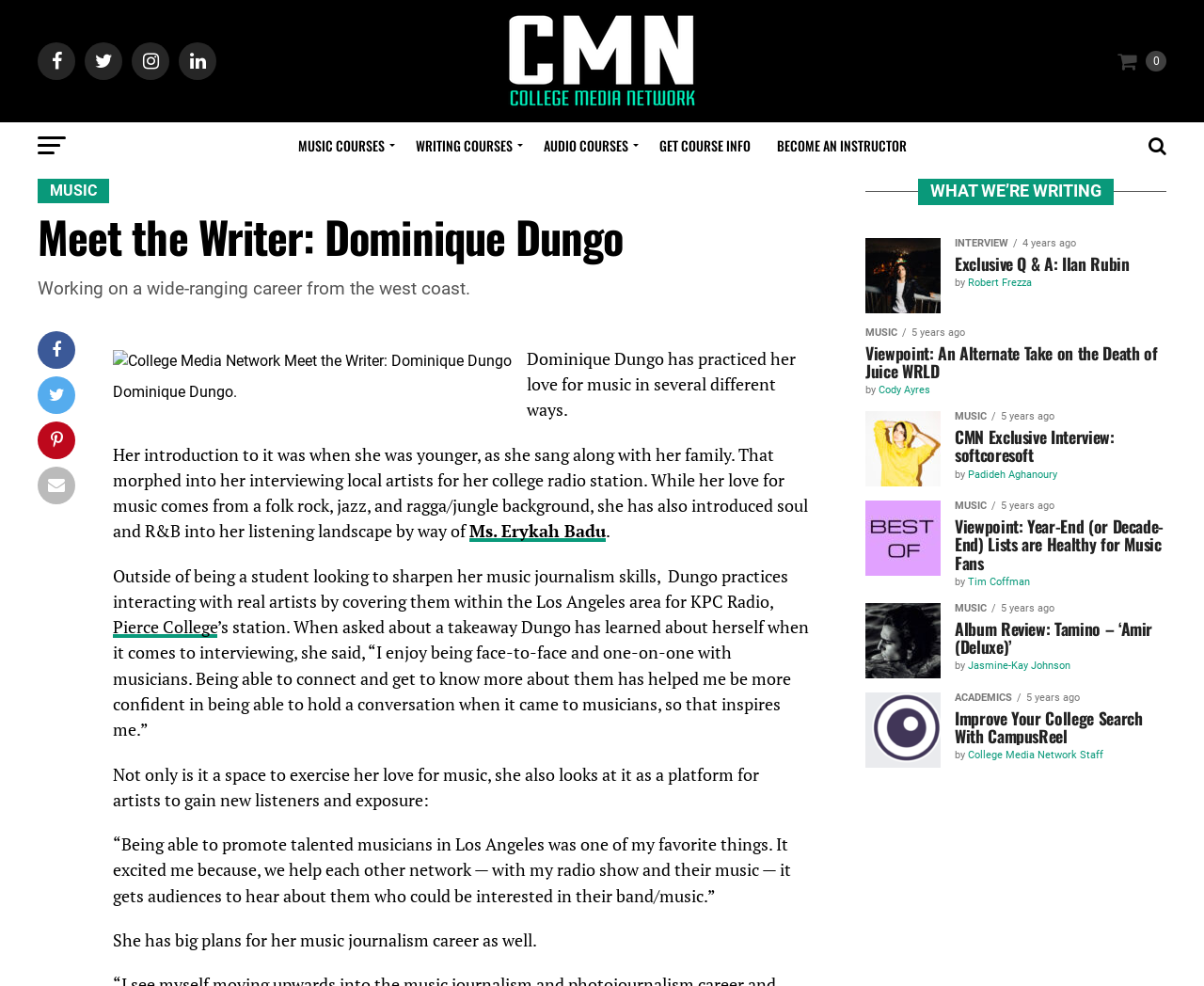Determine the bounding box coordinates for the clickable element to execute this instruction: "Click the 'MUSIC COURSES' link". Provide the coordinates as four float numbers between 0 and 1, i.e., [left, top, right, bottom].

[0.238, 0.124, 0.332, 0.172]